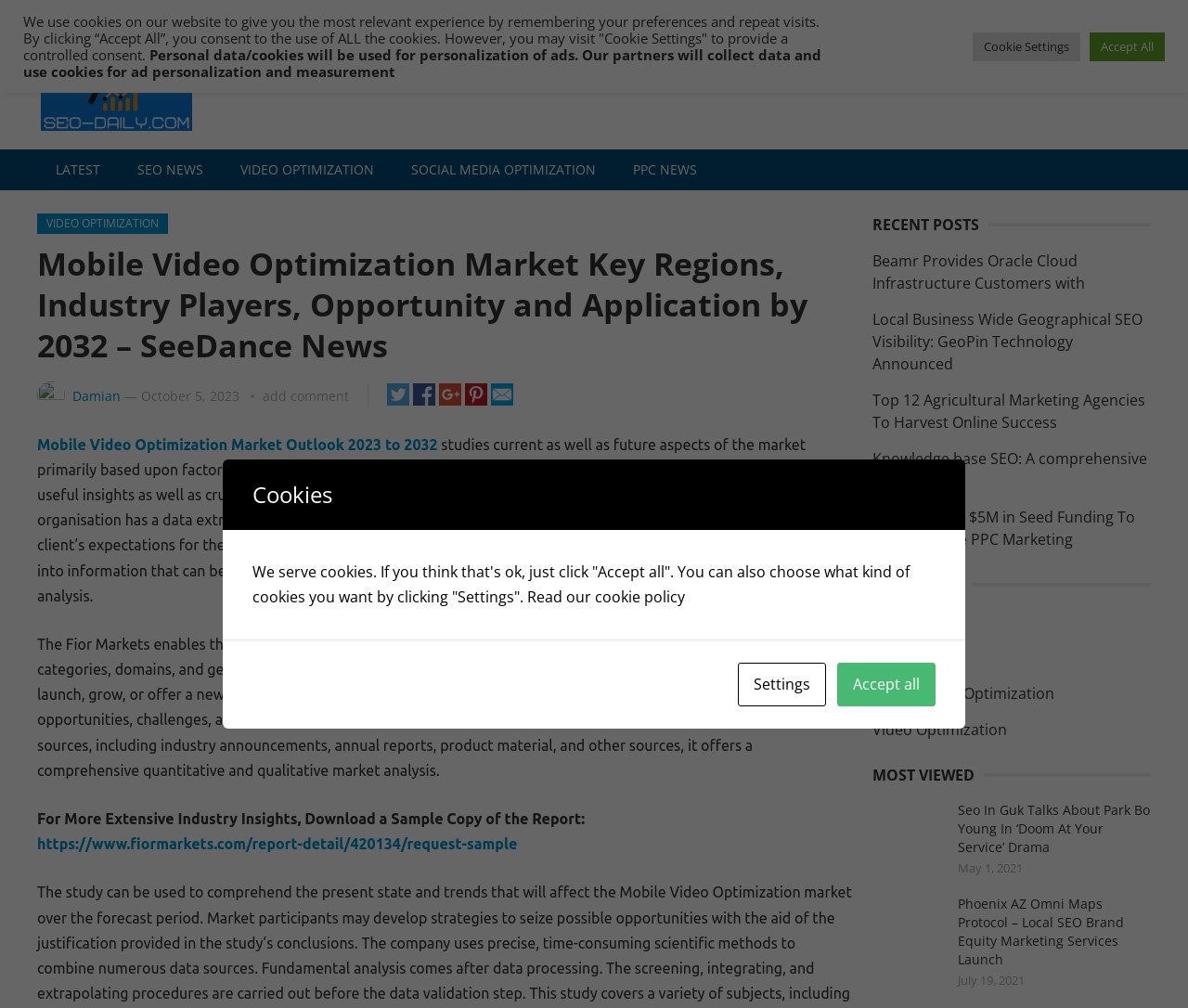Please identify the bounding box coordinates of the element's region that I should click in order to complete the following instruction: "Read the latest news". The bounding box coordinates consist of four float numbers between 0 and 1, i.e., [left, top, right, bottom].

[0.031, 0.148, 0.1, 0.189]